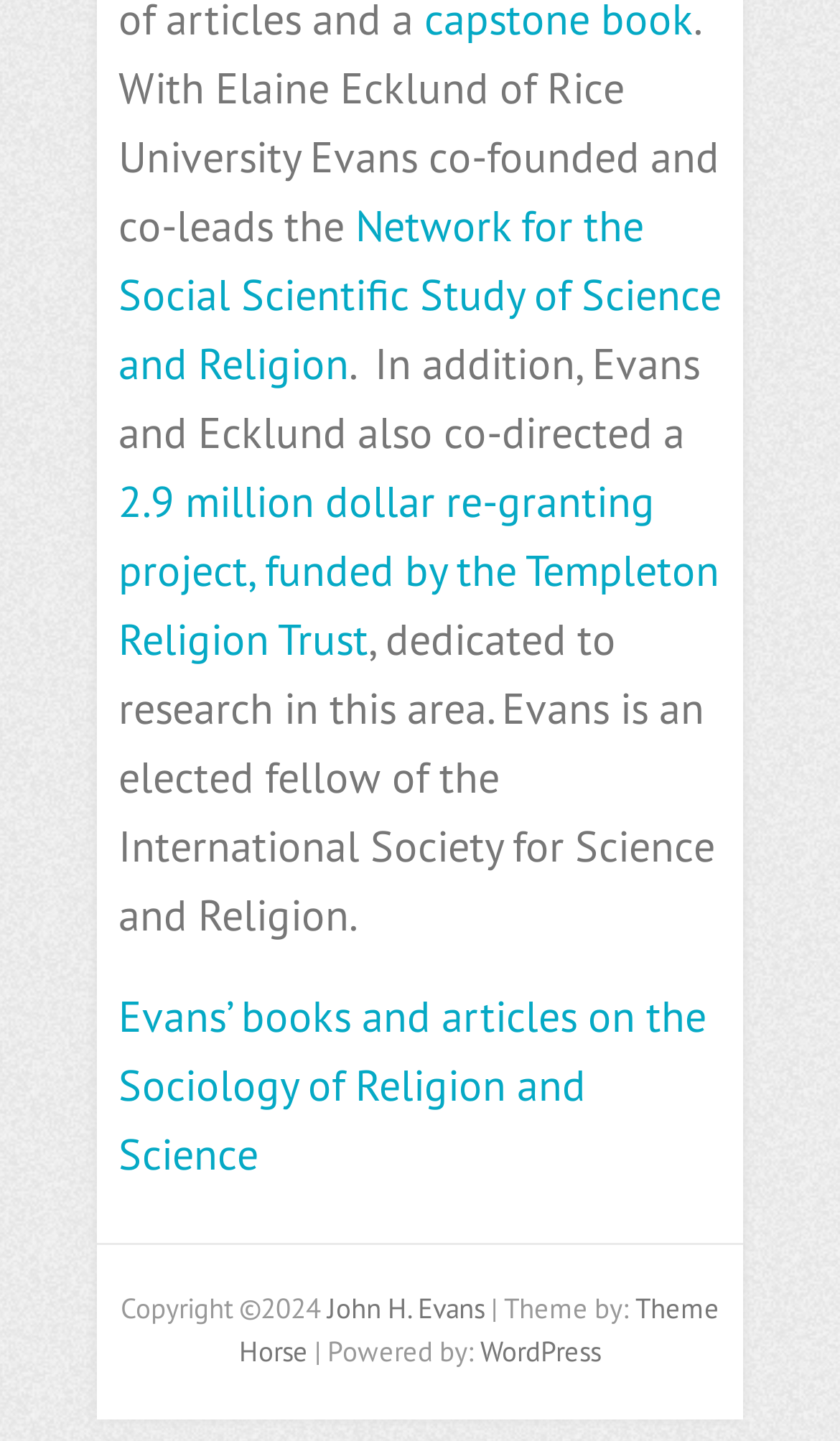Identify and provide the bounding box for the element described by: "John H. Evans".

[0.39, 0.895, 0.577, 0.92]